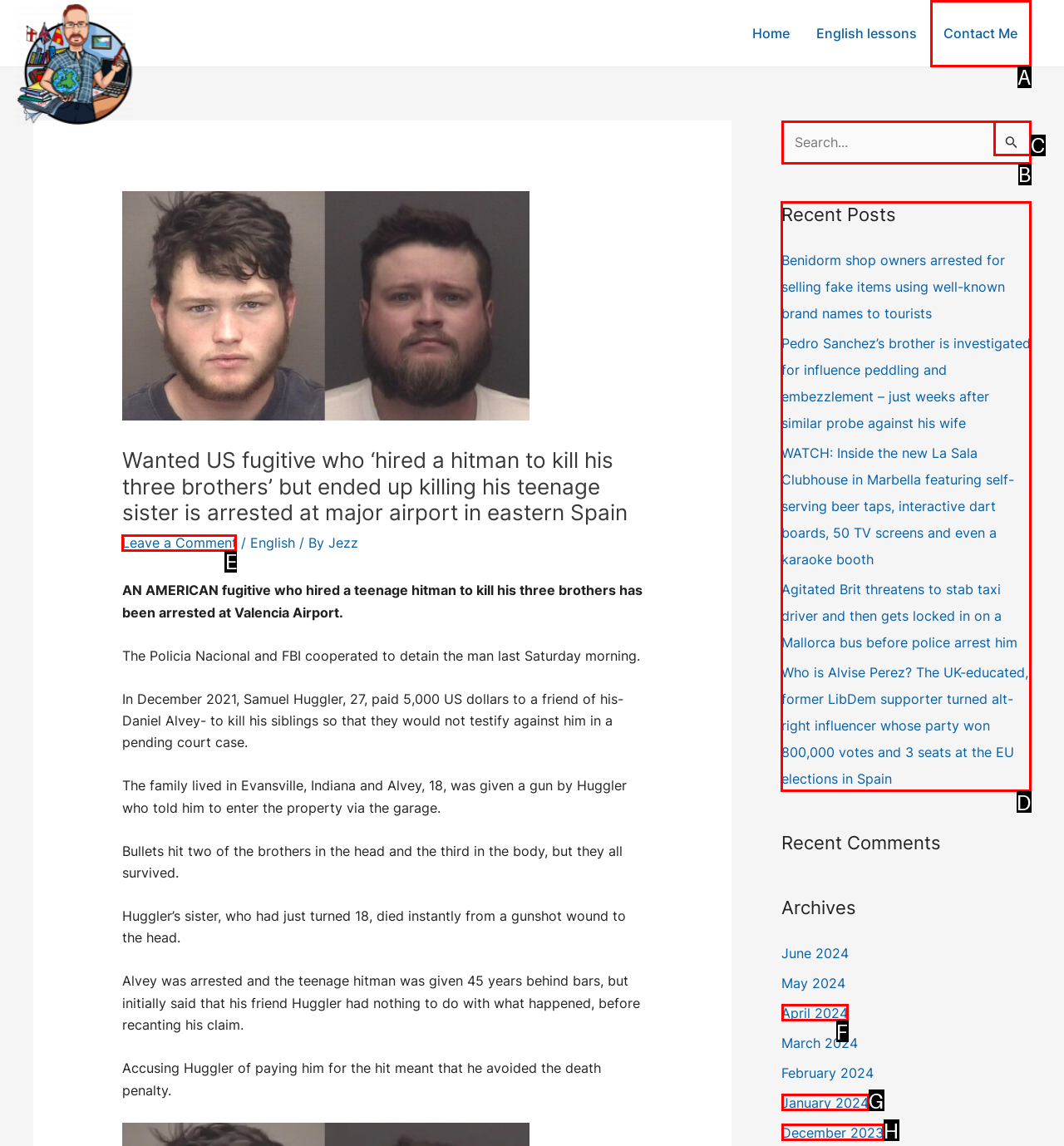Point out the HTML element I should click to achieve the following task: Read the 'Recent Posts' Provide the letter of the selected option from the choices.

D